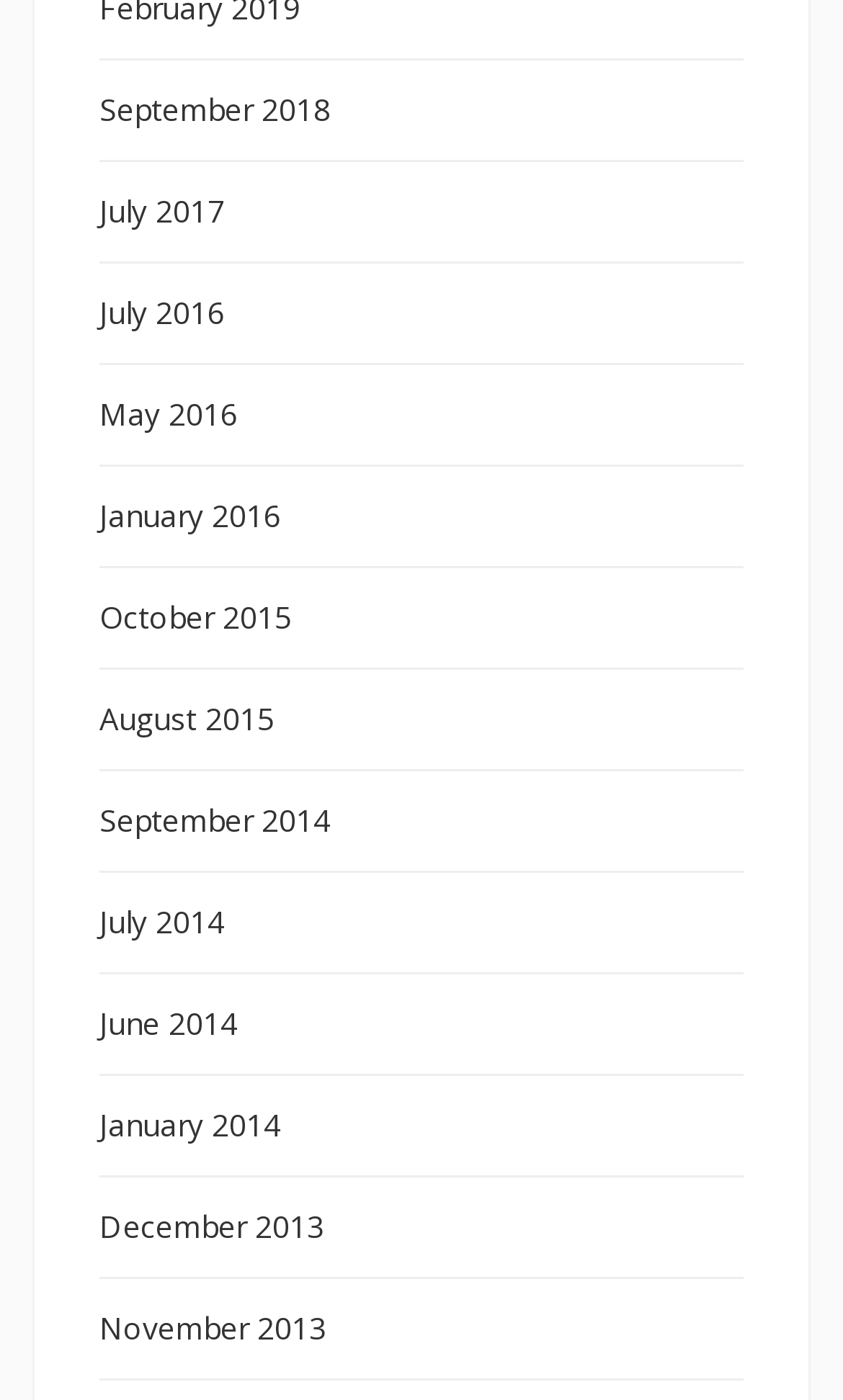Show the bounding box coordinates of the region that should be clicked to follow the instruction: "view September 2018."

[0.118, 0.064, 0.392, 0.093]